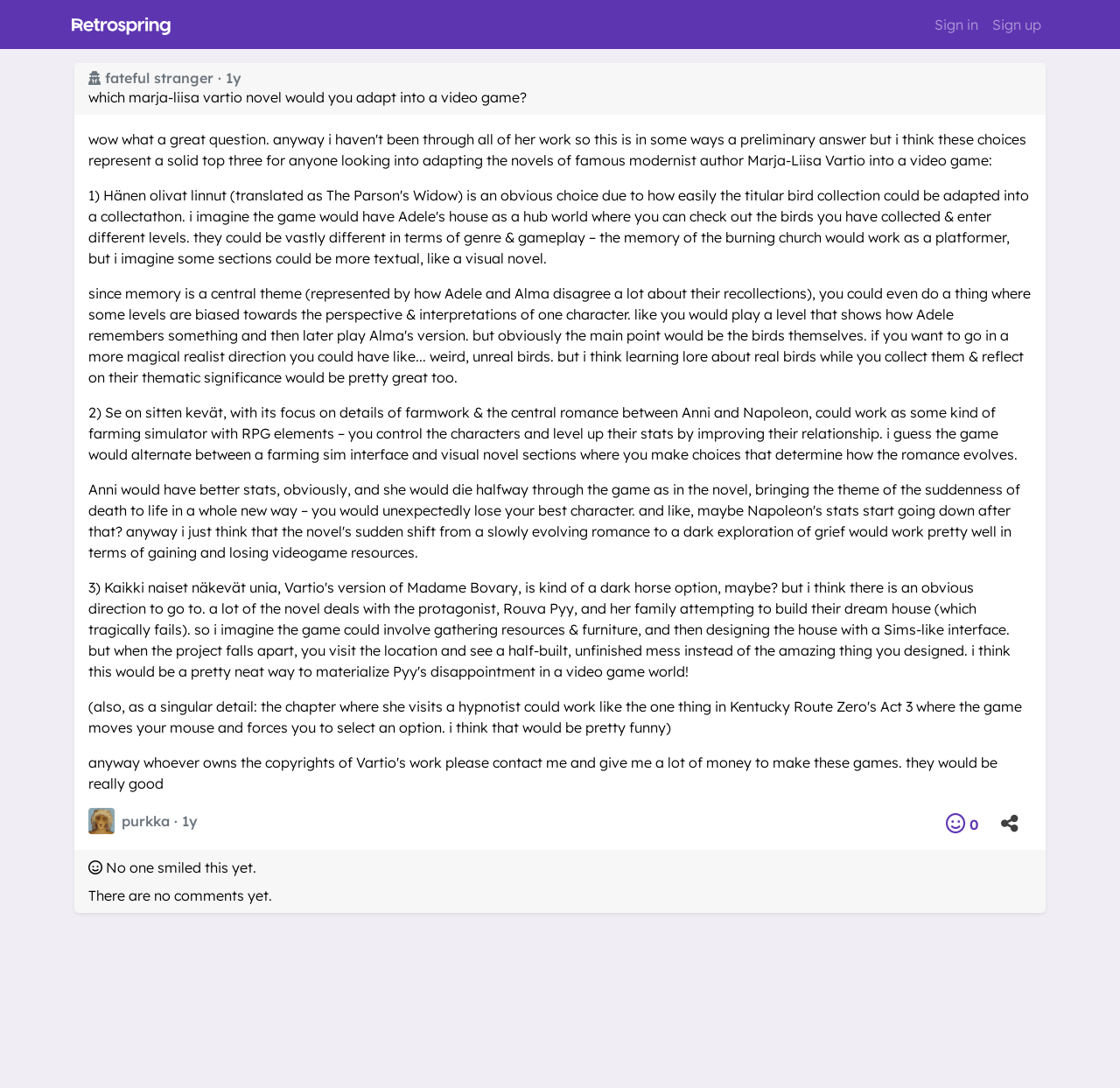Extract the bounding box coordinates for the described element: "0". The coordinates should be represented as four float numbers between 0 and 1: [left, top, right, bottom].

[0.839, 0.743, 0.879, 0.773]